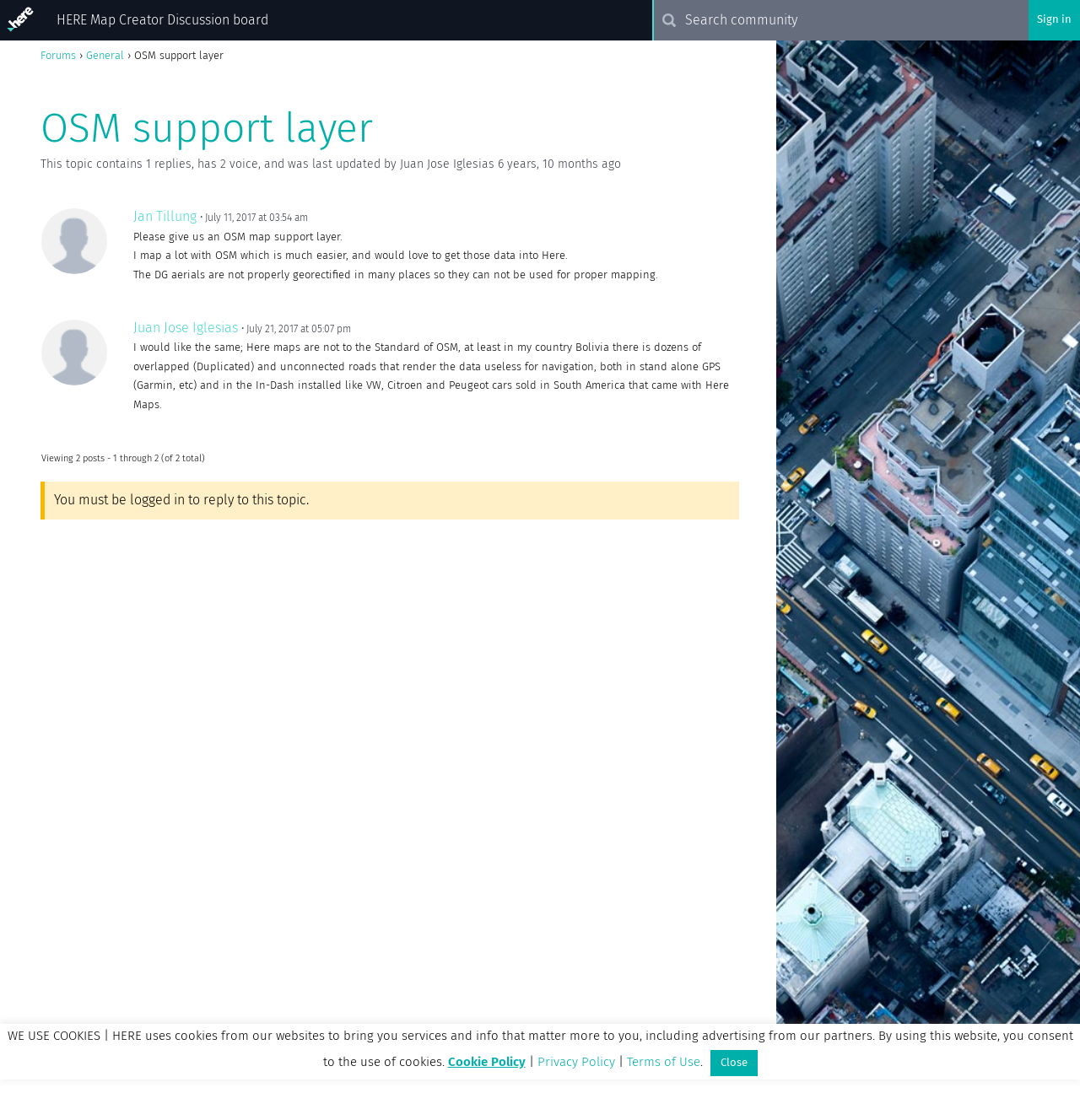Respond to the question below with a single word or phrase:
What is the issue with DG aerials?

Not properly georectified